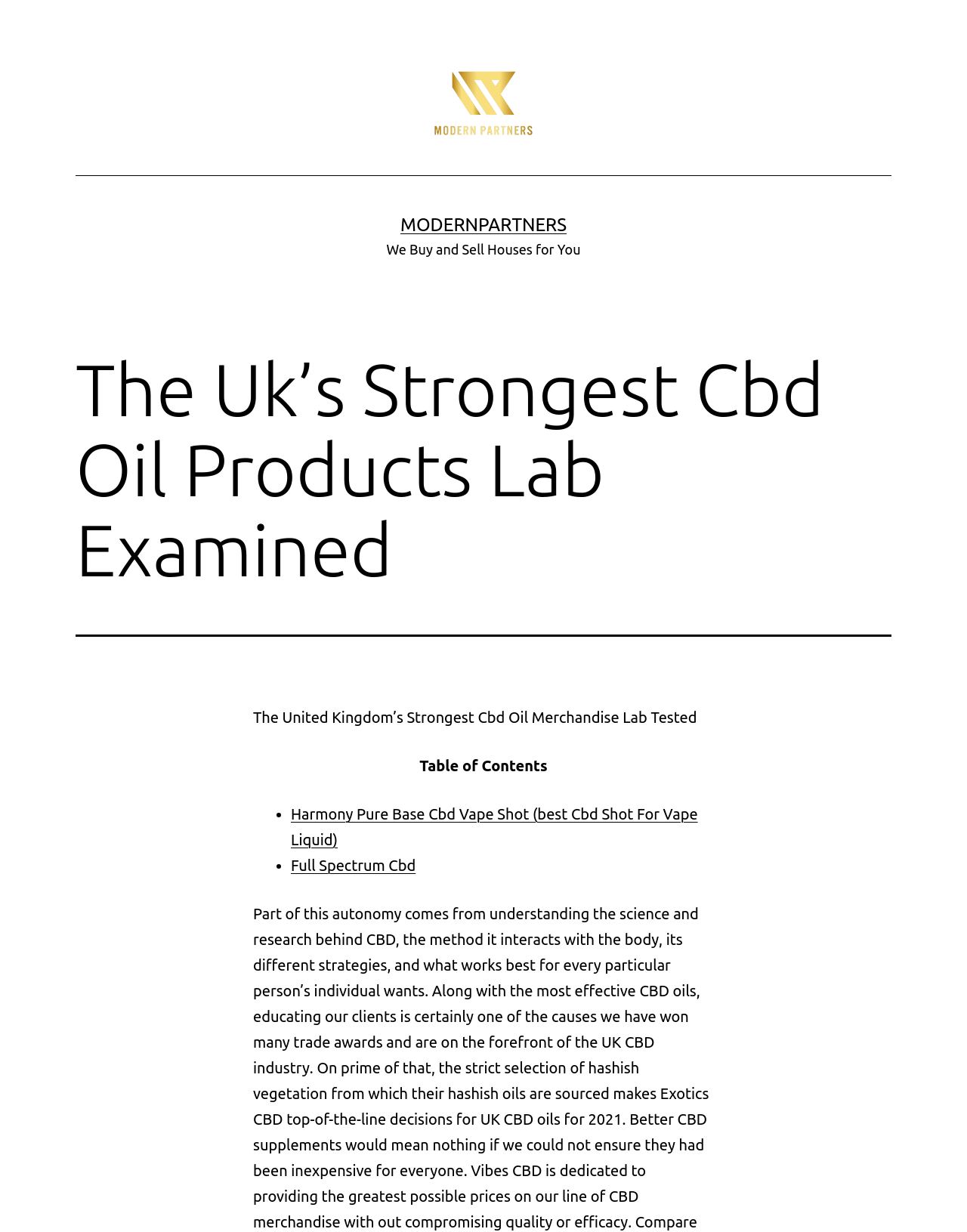Respond to the following question with a brief word or phrase:
Is there a table of contents on the webpage?

Yes